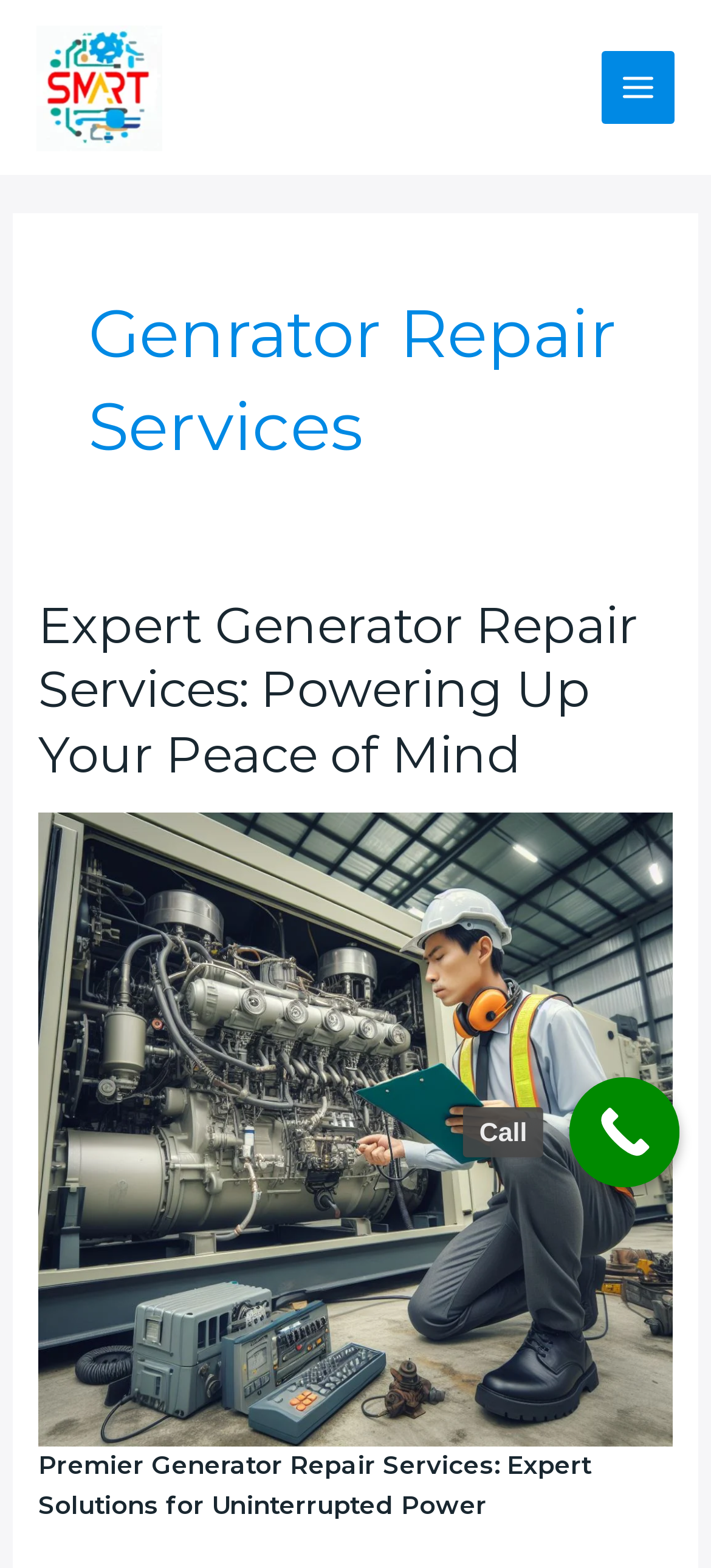What is the name of the company providing generator repair services?
Please give a detailed and thorough answer to the question, covering all relevant points.

The logo at the top left corner of the webpage has the text 'A logo Of Smart Technical Services Saudia Arabia', which indicates that the company providing generator repair services is Smart Technical Services.